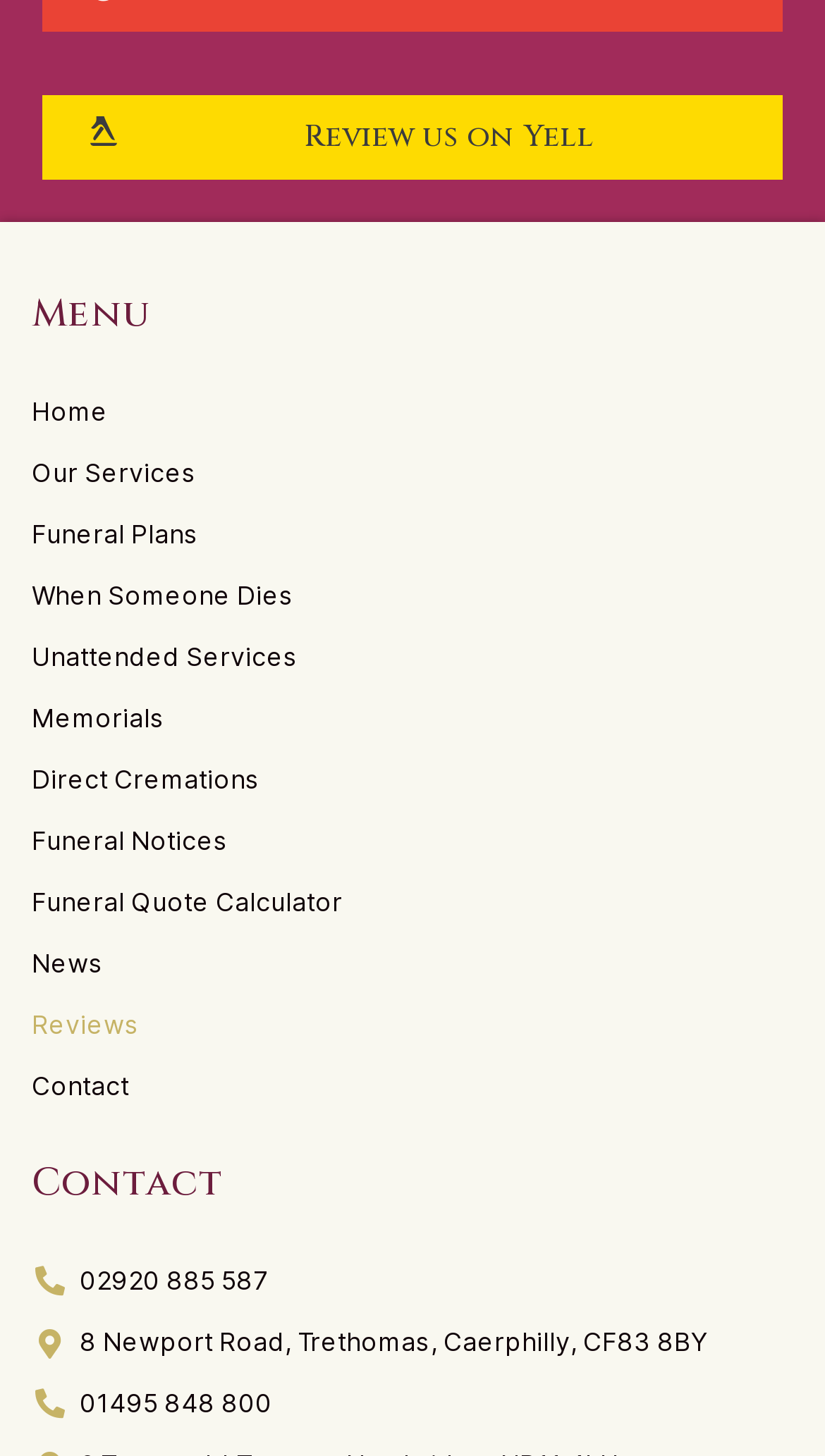Provide the bounding box coordinates of the HTML element this sentence describes: "Review us on Yell". The bounding box coordinates consist of four float numbers between 0 and 1, i.e., [left, top, right, bottom].

[0.051, 0.065, 0.949, 0.123]